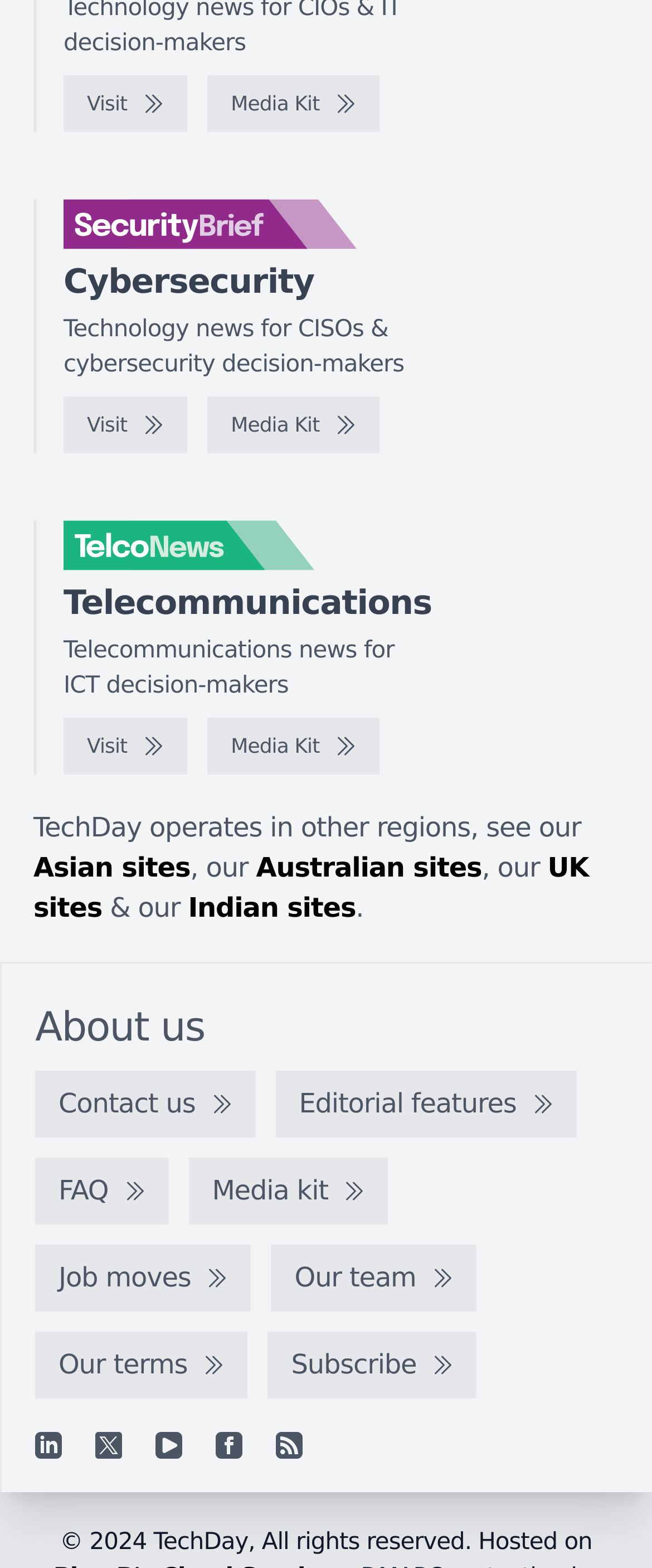Please identify the bounding box coordinates of the clickable area that will allow you to execute the instruction: "Visit SecurityBrief".

[0.097, 0.048, 0.287, 0.085]